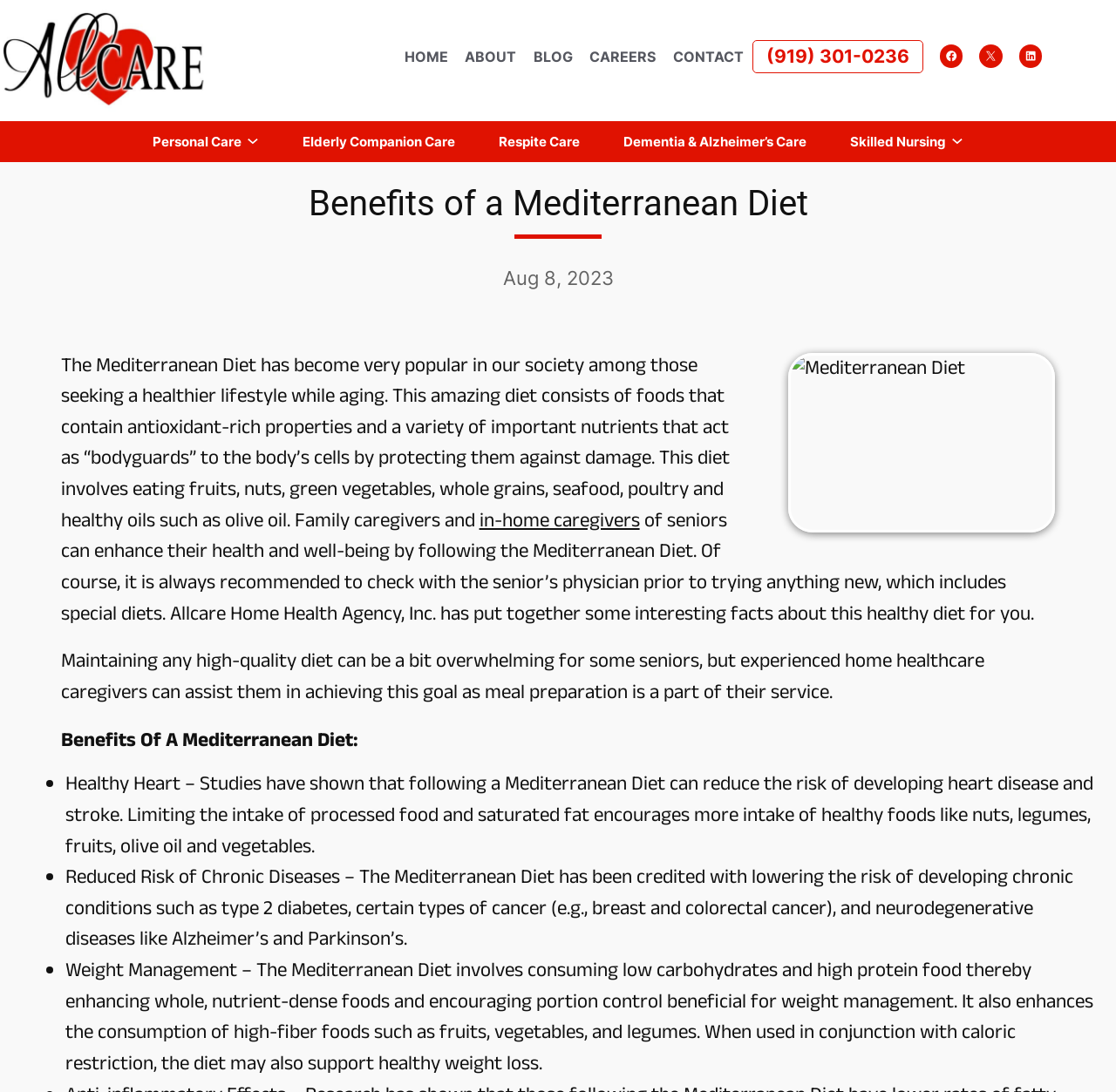Using the given description, provide the bounding box coordinates formatted as (top-left x, top-left y, bottom-right x, bottom-right y), with all values being floating point numbers between 0 and 1. Description: Skilled Nursing

[0.762, 0.116, 0.848, 0.143]